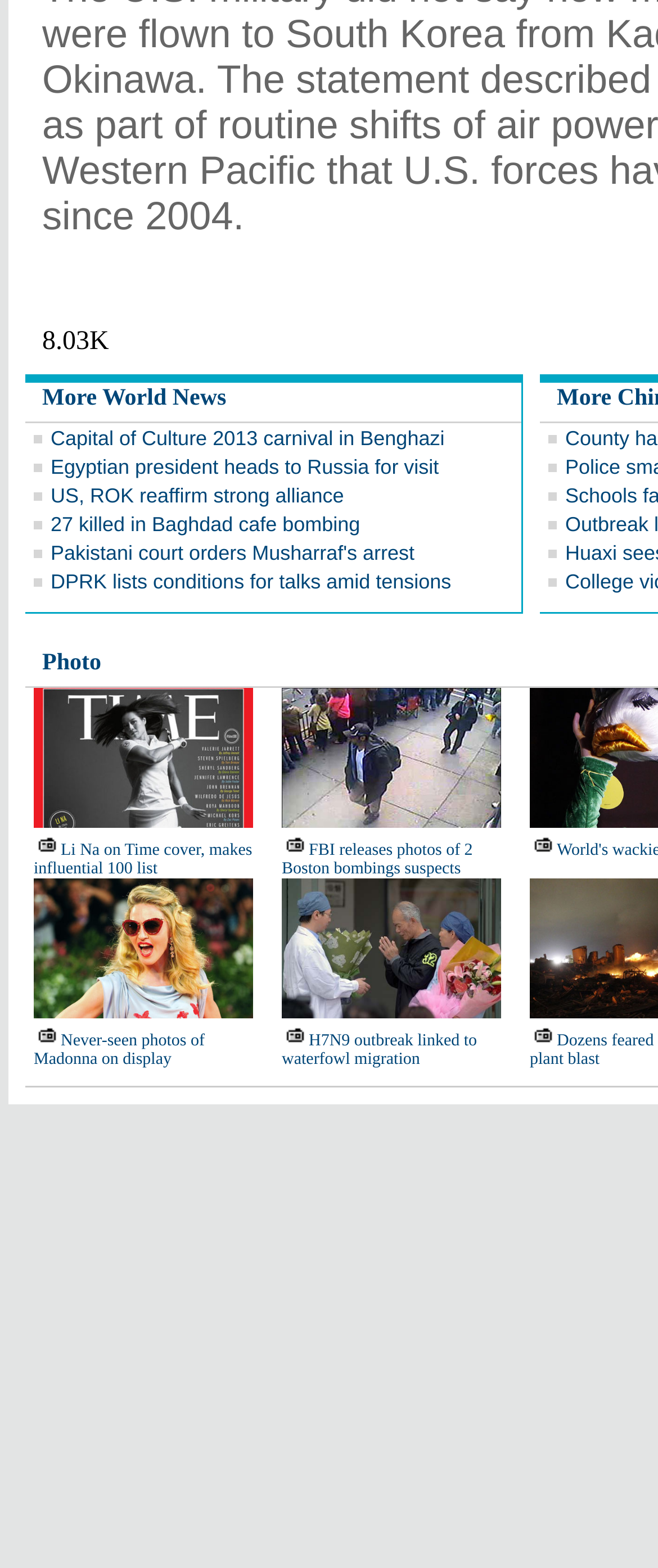Locate the bounding box of the UI element with the following description: "Pakistani court orders Musharraf's arrest".

[0.077, 0.345, 0.63, 0.36]